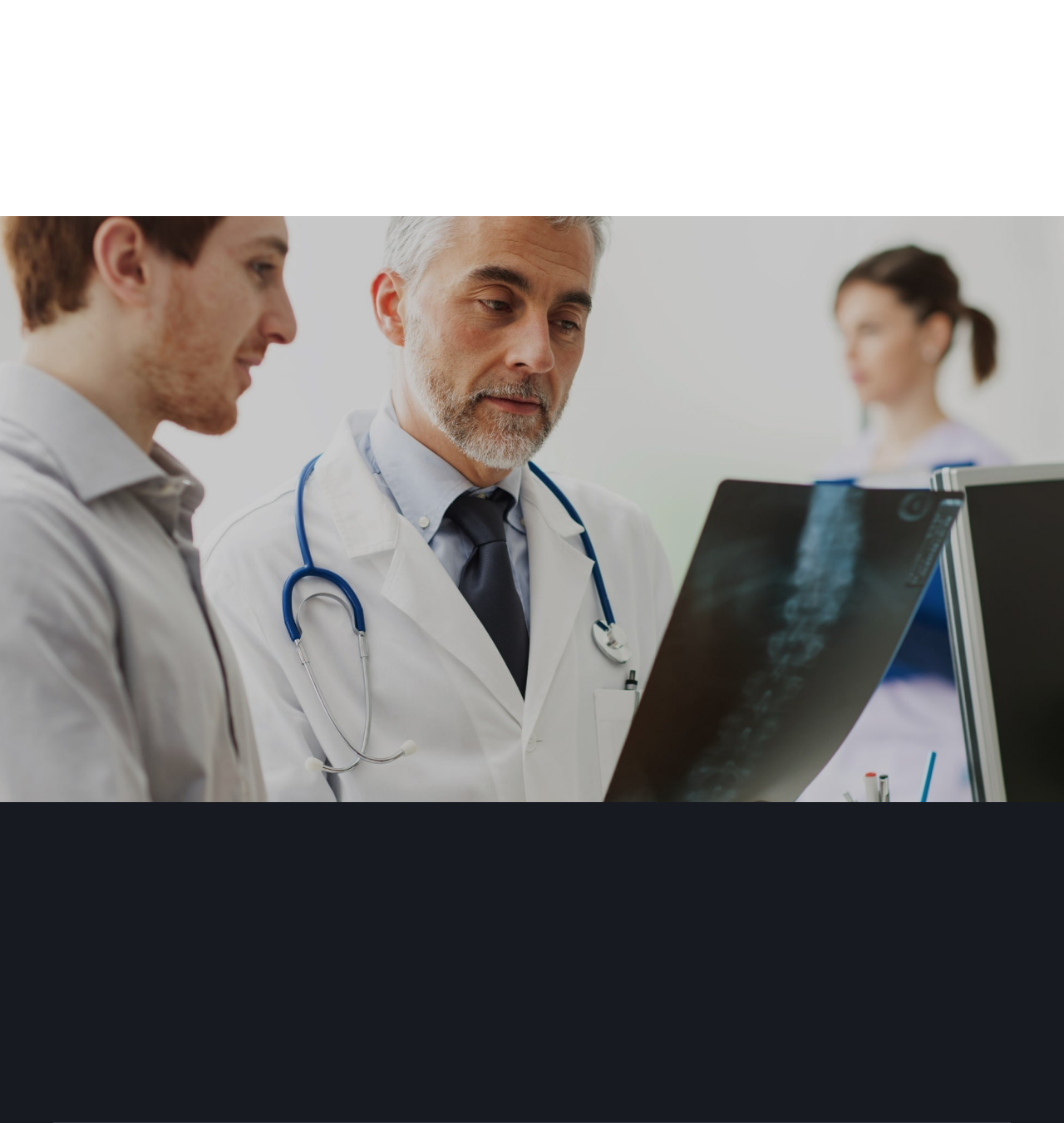Locate the bounding box coordinates of the element's region that should be clicked to carry out the following instruction: "Click the Facebook link". The coordinates need to be four float numbers between 0 and 1, i.e., [left, top, right, bottom].

[0.525, 0.904, 0.56, 0.936]